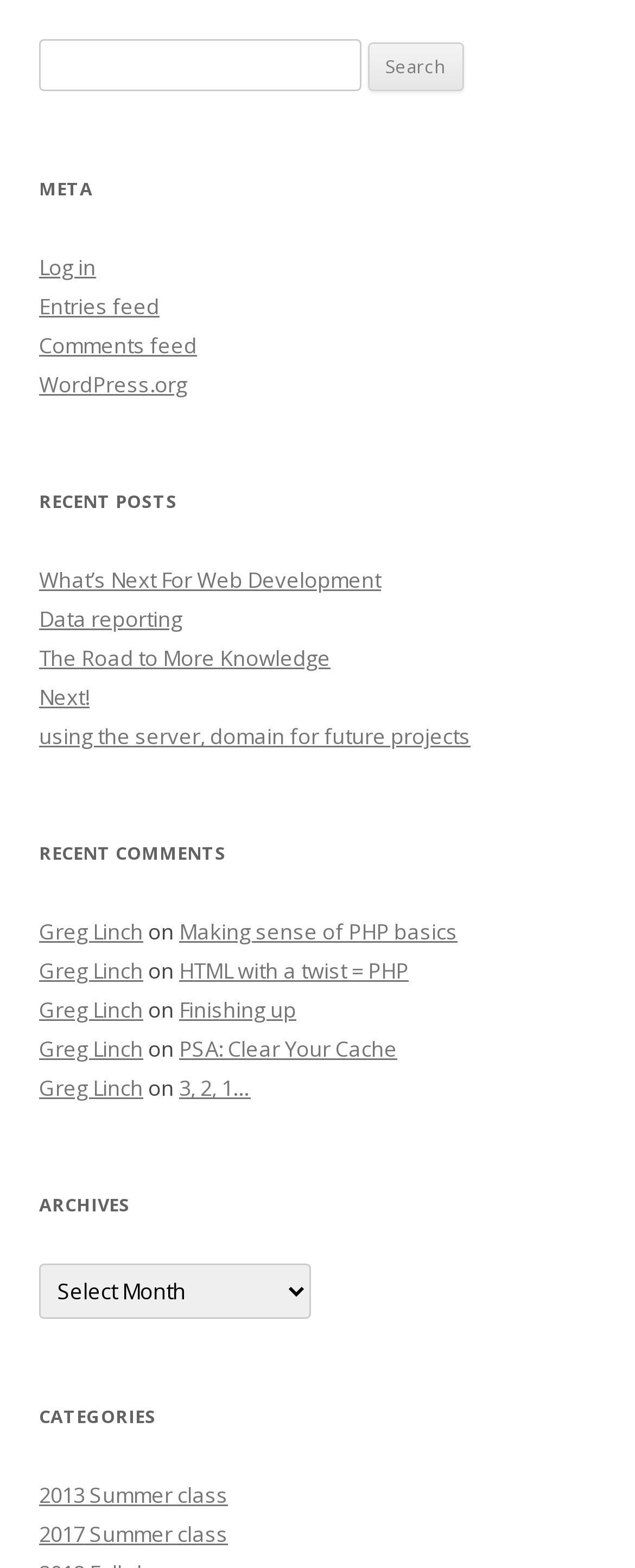Using the given description, provide the bounding box coordinates formatted as (top-left x, top-left y, bottom-right x, bottom-right y), with all values being floating point numbers between 0 and 1. Description: Greg Linch

[0.062, 0.66, 0.226, 0.679]